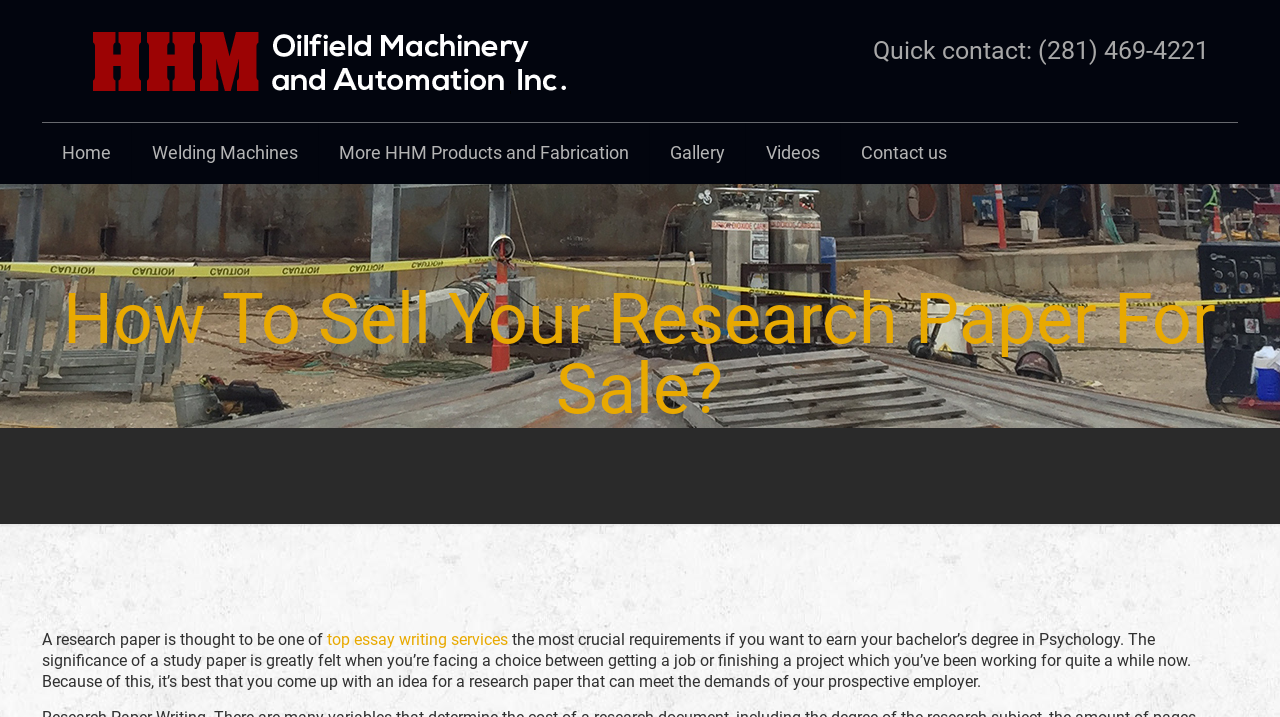Please provide a comprehensive response to the question based on the details in the image: What is the phone number for quick contact?

I found the phone number by examining the link element with the text 'Quick contact: (281) 469-4221'. This link is located near the top of the webpage, and its text explicitly states the phone number for quick contact.